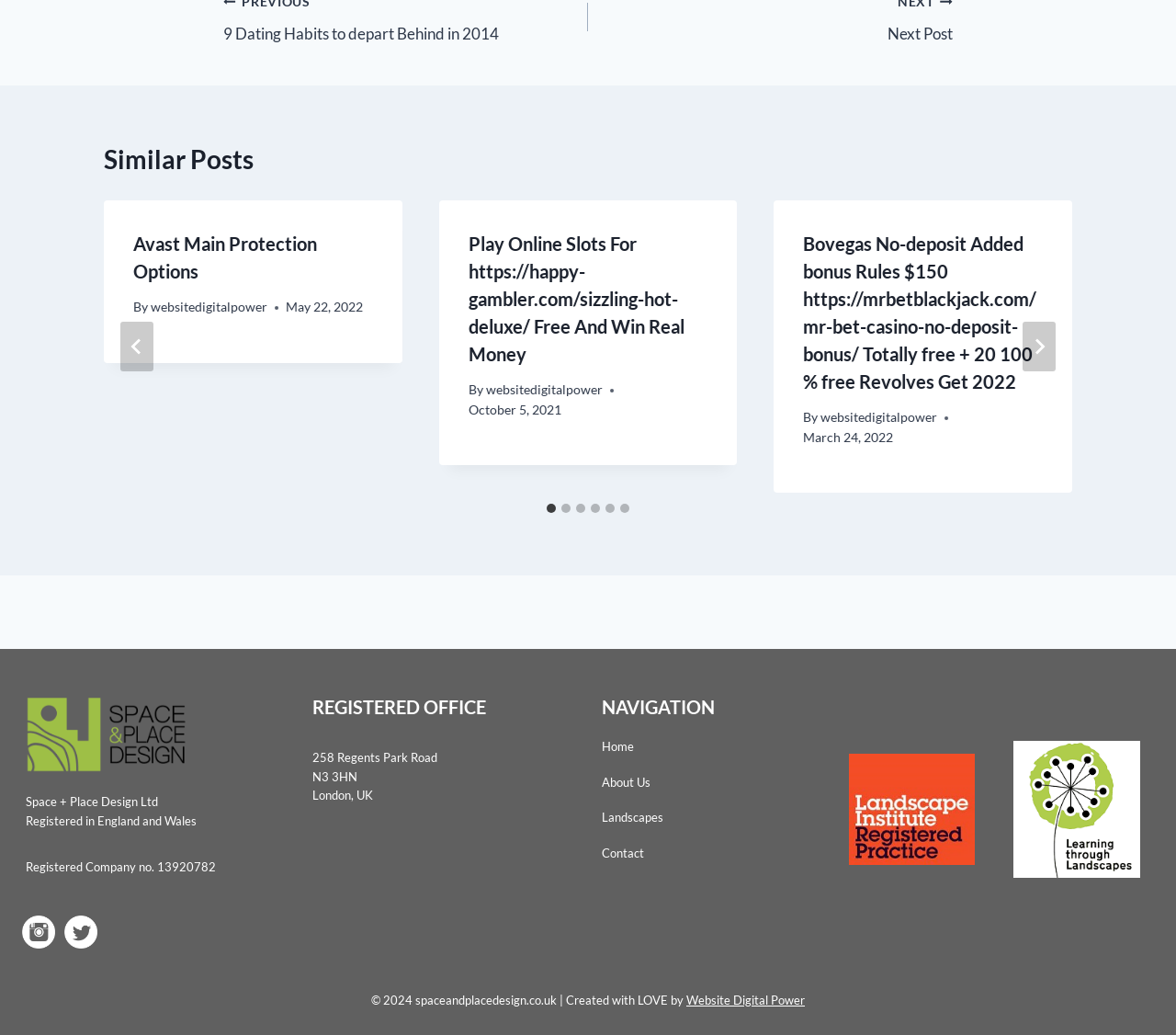Locate the bounding box coordinates of the element I should click to achieve the following instruction: "View post details".

[0.113, 0.222, 0.317, 0.307]